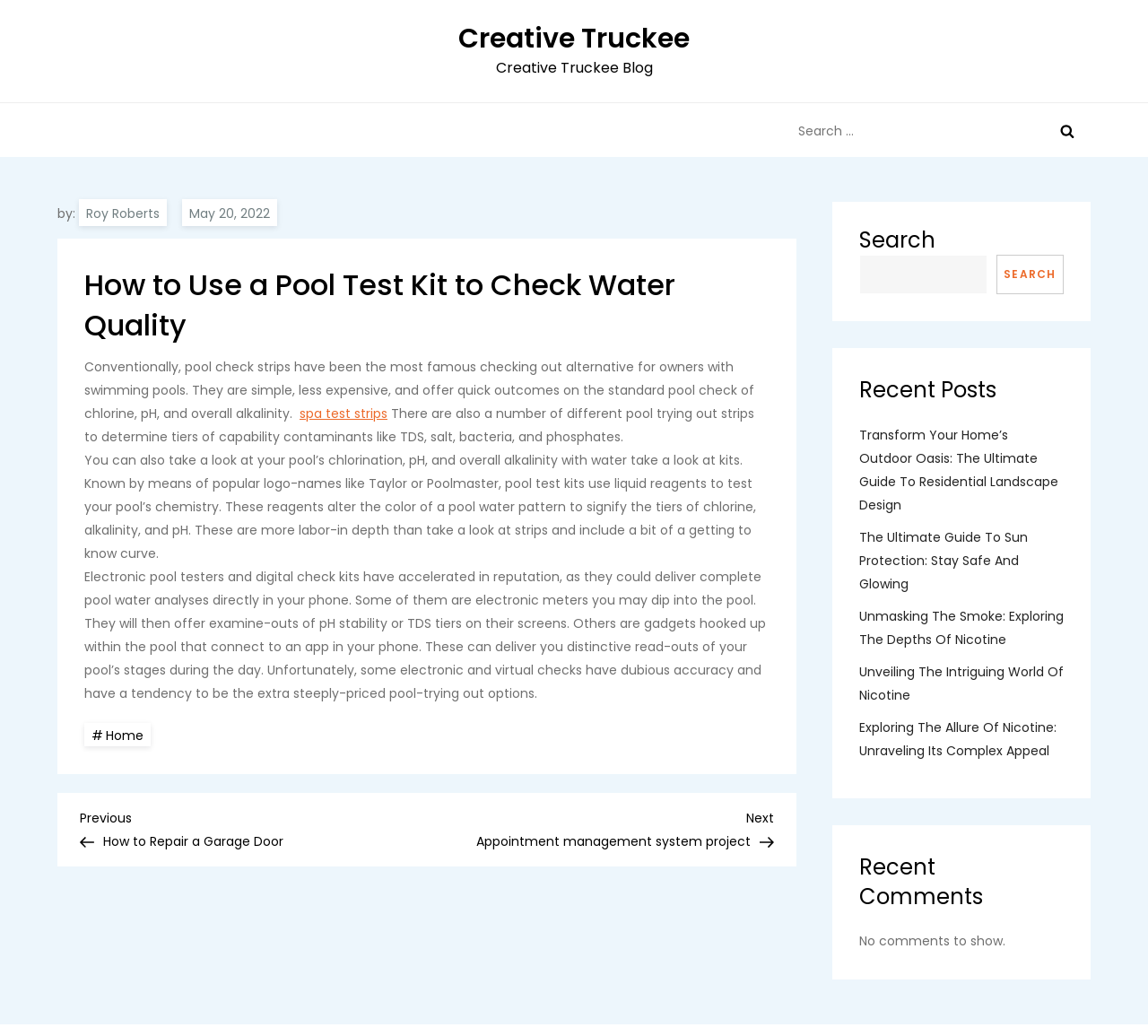Please answer the following question using a single word or phrase: 
How many links are in the 'Recent Posts' section?

6